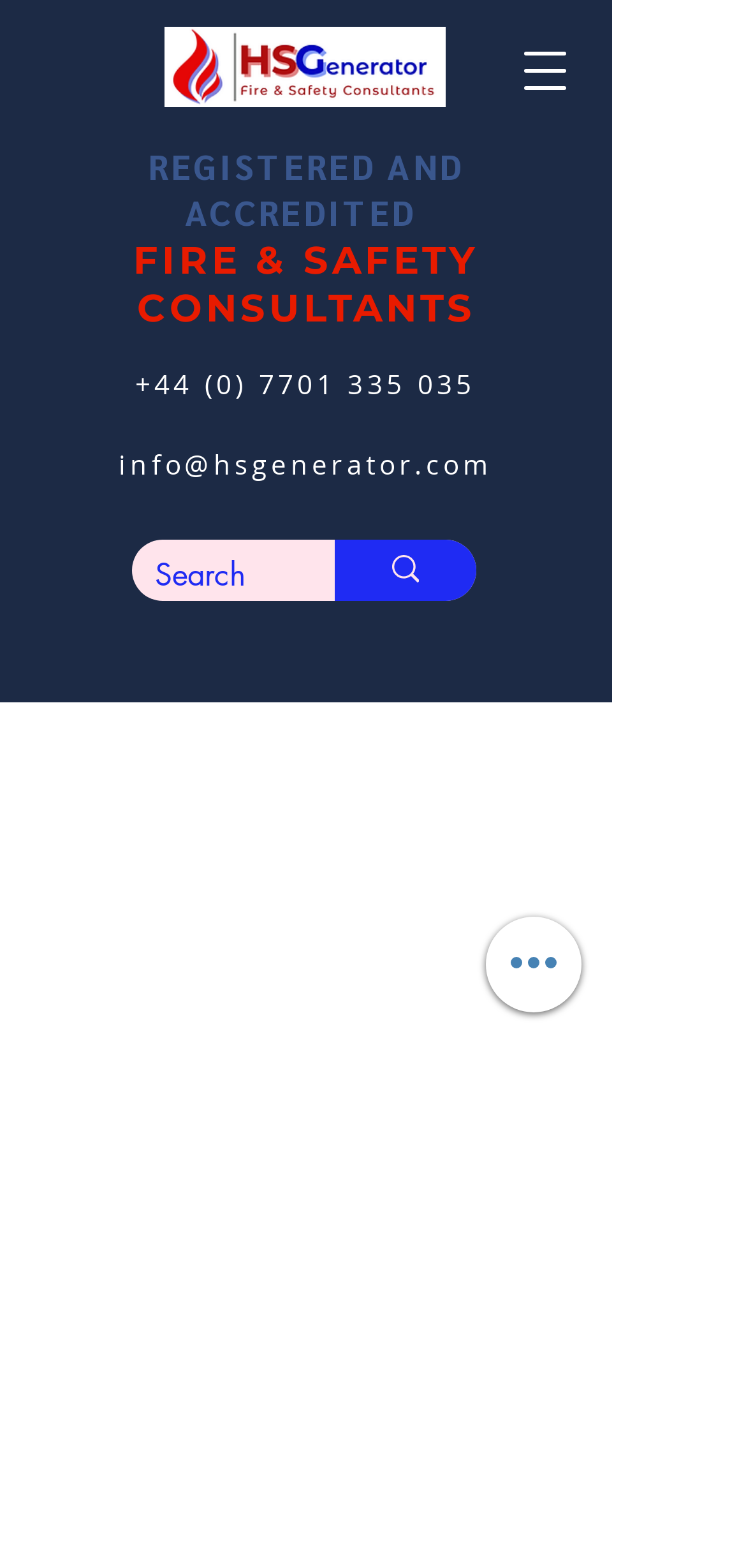What is the purpose of the button with an image?
Please provide a comprehensive answer based on the details in the screenshot.

I analyzed the button element with an image and found that it is part of a search functionality. The button has a search icon and is located next to a search box, indicating that its purpose is to initiate a search.